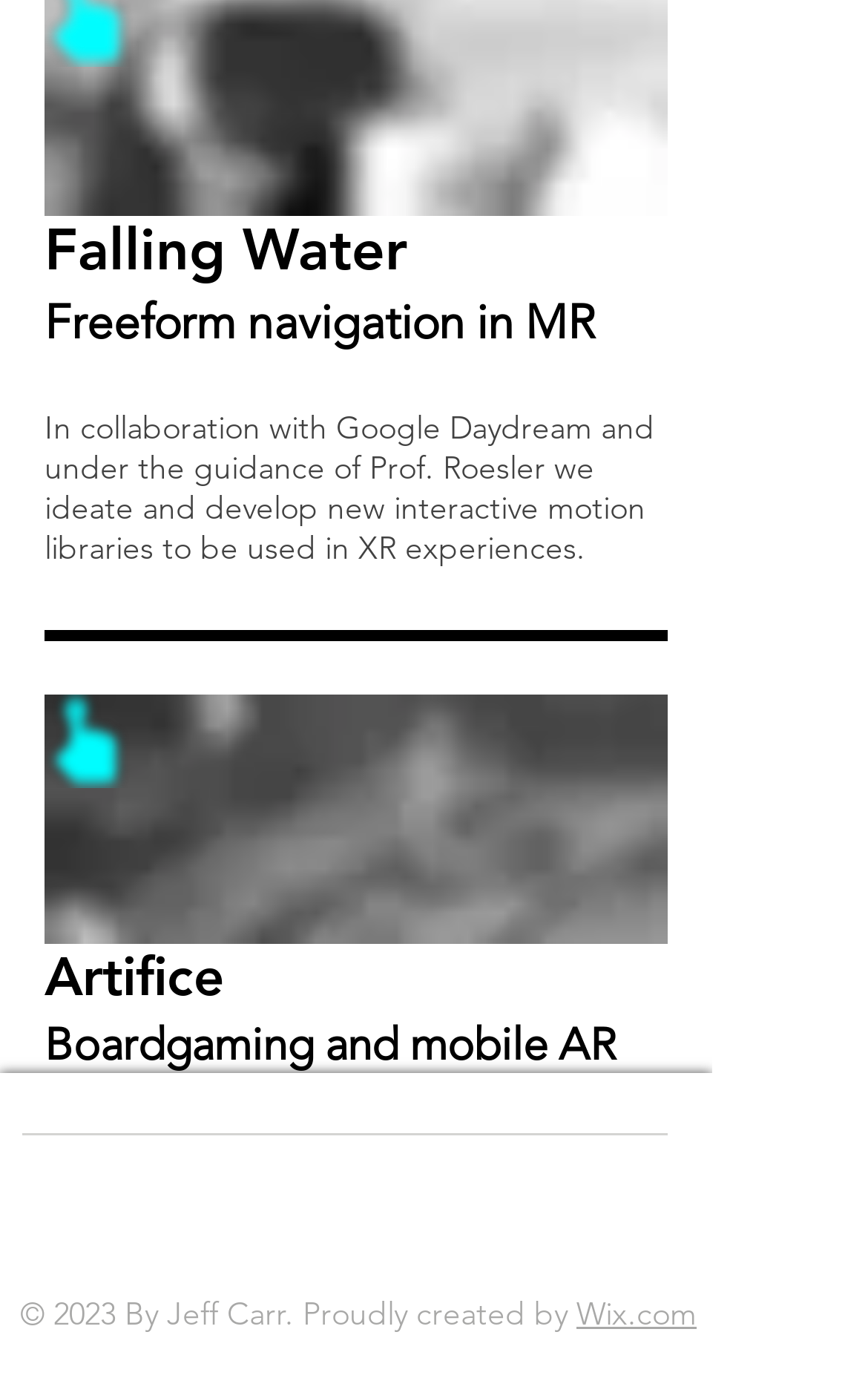Identify the bounding box coordinates for the UI element described as follows: Wix.com. Use the format (top-left x, top-left y, bottom-right x, bottom-right y) and ensure all values are floating point numbers between 0 and 1.

[0.664, 0.939, 0.803, 0.968]